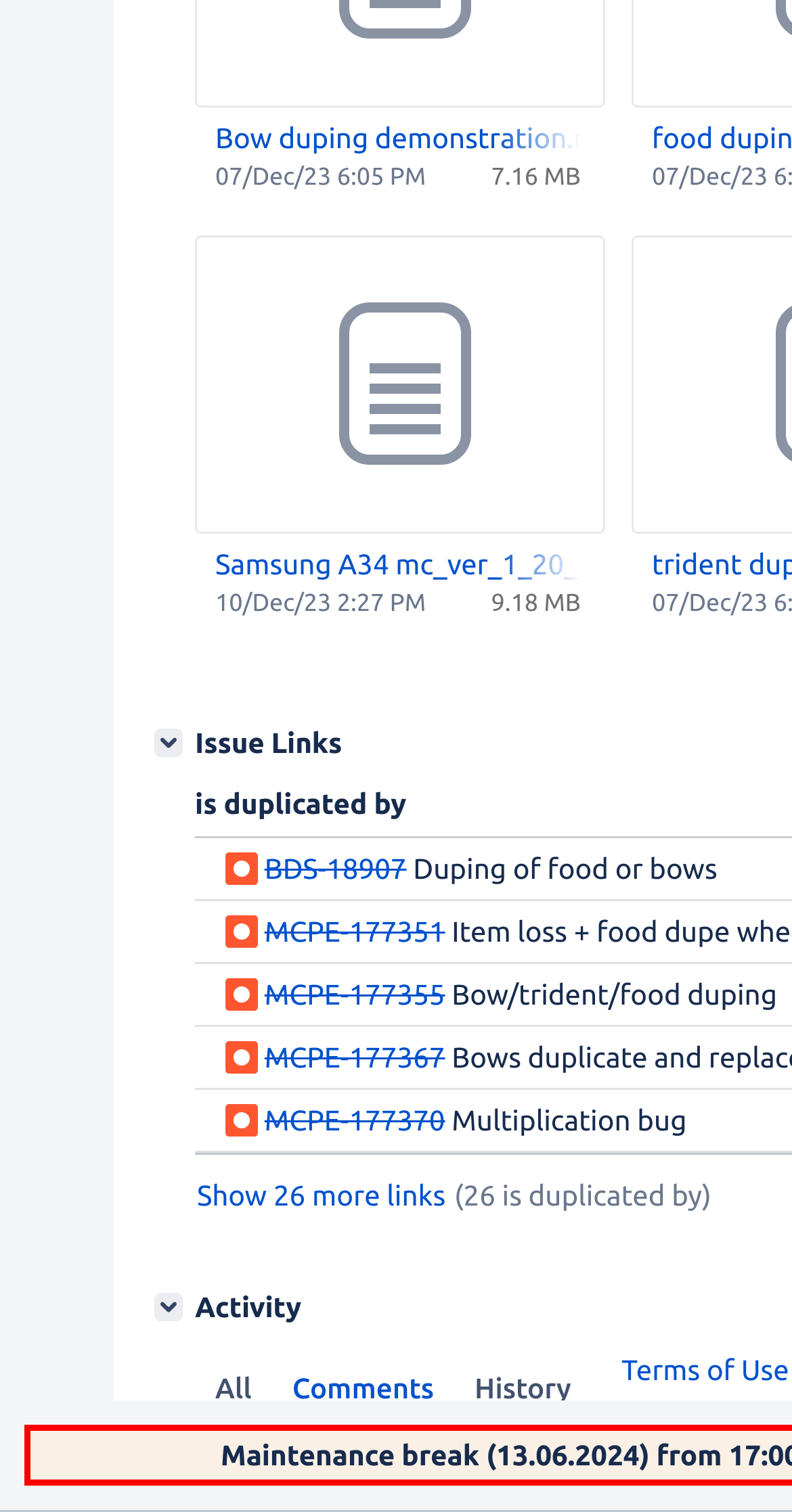What is the file size of 'Bow duping demonstration.mp4'?
Refer to the image and provide a one-word or short phrase answer.

7.16 MB